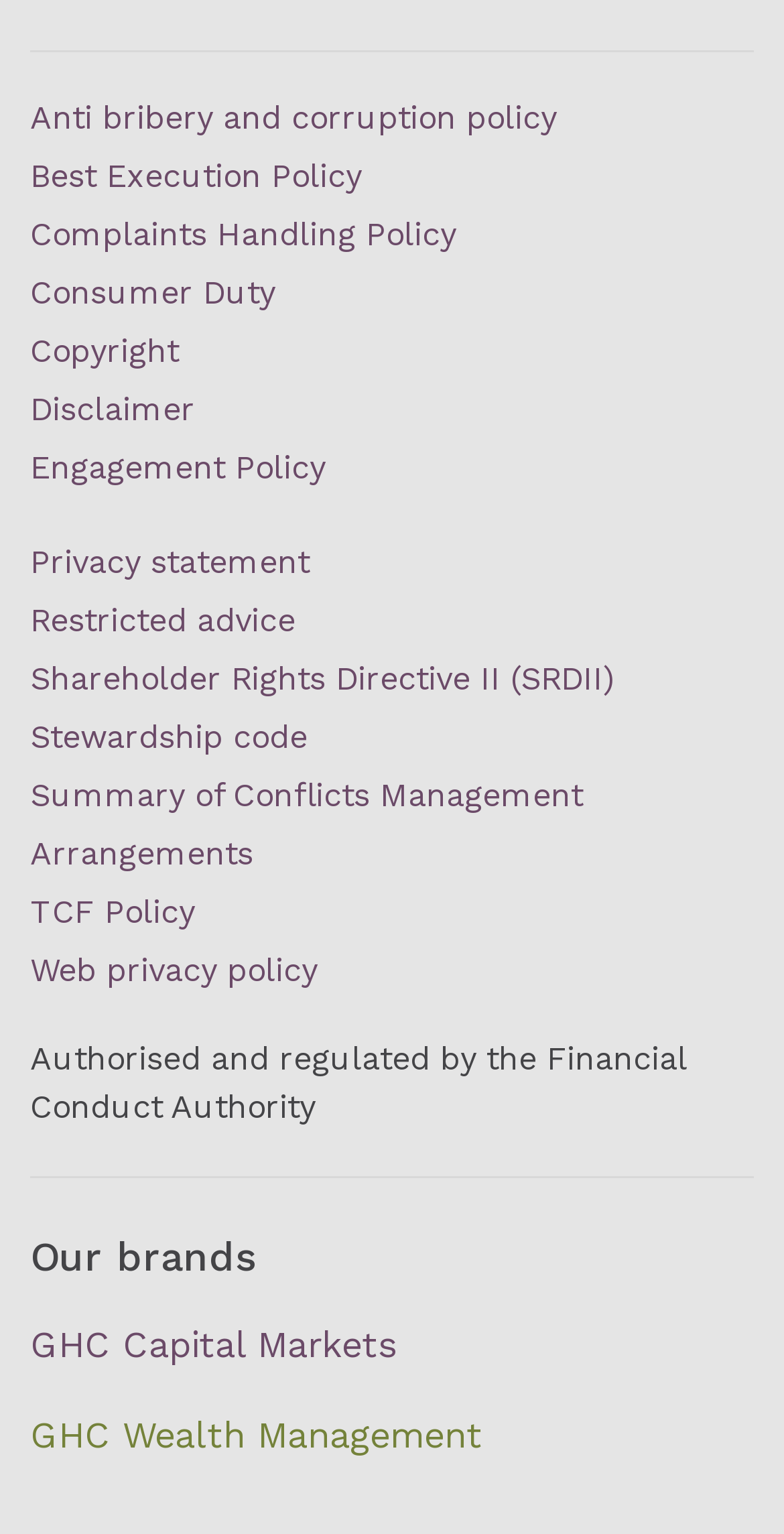Kindly determine the bounding box coordinates of the area that needs to be clicked to fulfill this instruction: "Learn about Web privacy policy".

[0.038, 0.62, 0.405, 0.645]